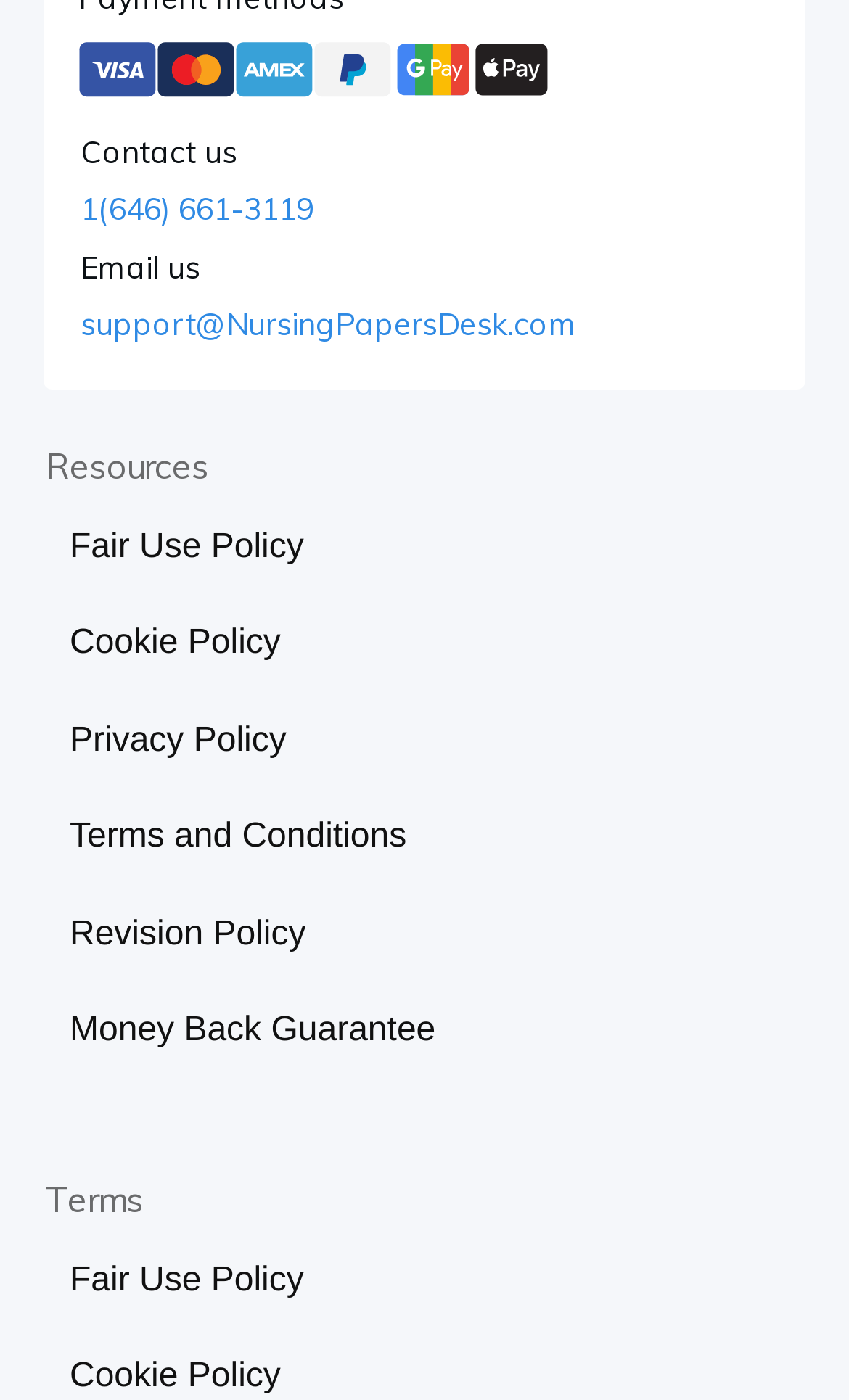What is the phone number to contact?
Please give a well-detailed answer to the question.

I found a link element with the text '1(646) 661-3119' which is likely a phone number, and it is located near the 'Contact us' text, suggesting it is a contact method.